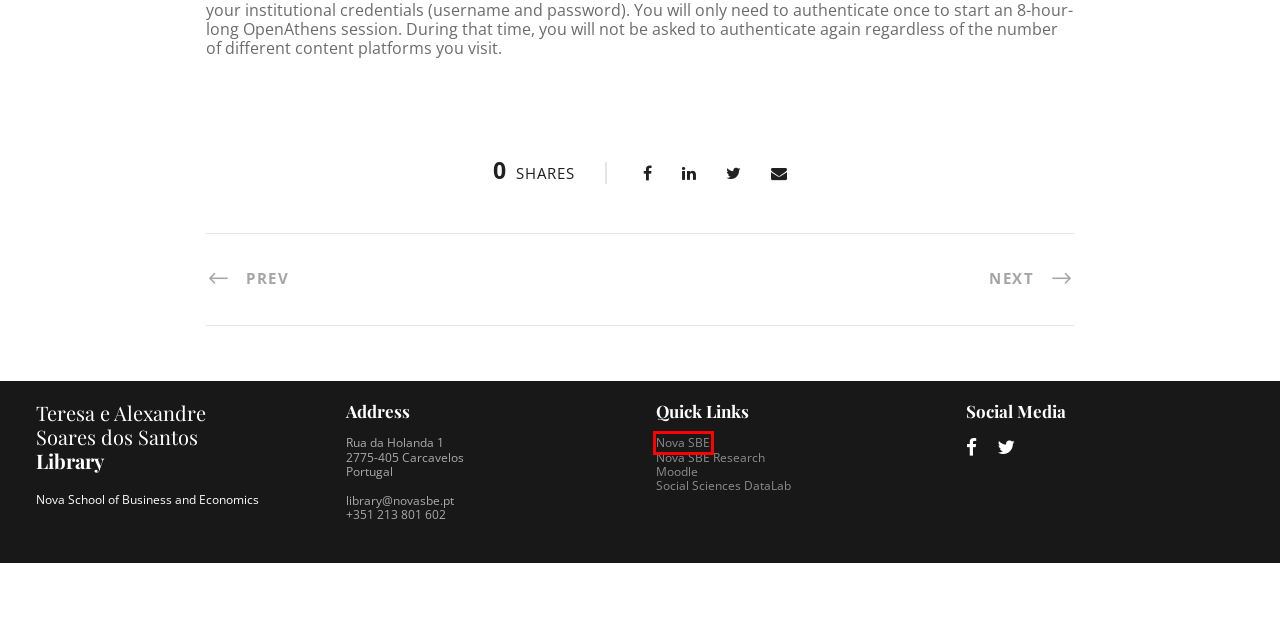You have received a screenshot of a webpage with a red bounding box indicating a UI element. Please determine the most fitting webpage description that matches the new webpage after clicking on the indicated element. The choices are:
A. November 24, 2022 – NOVA SBE Library
B. News – NOVA SBE Library
C. NOVA SBE Library – Teresa e Alexandre Soares dos Santos Library
D. Nova School of Business and Economics
E. Ebooks – NOVA SBE Library
F. Hours & Location – NOVA SBE Library
G. Social Sciences Datalab – NOVA SBE Library
H. moodle@NovaSBE

D